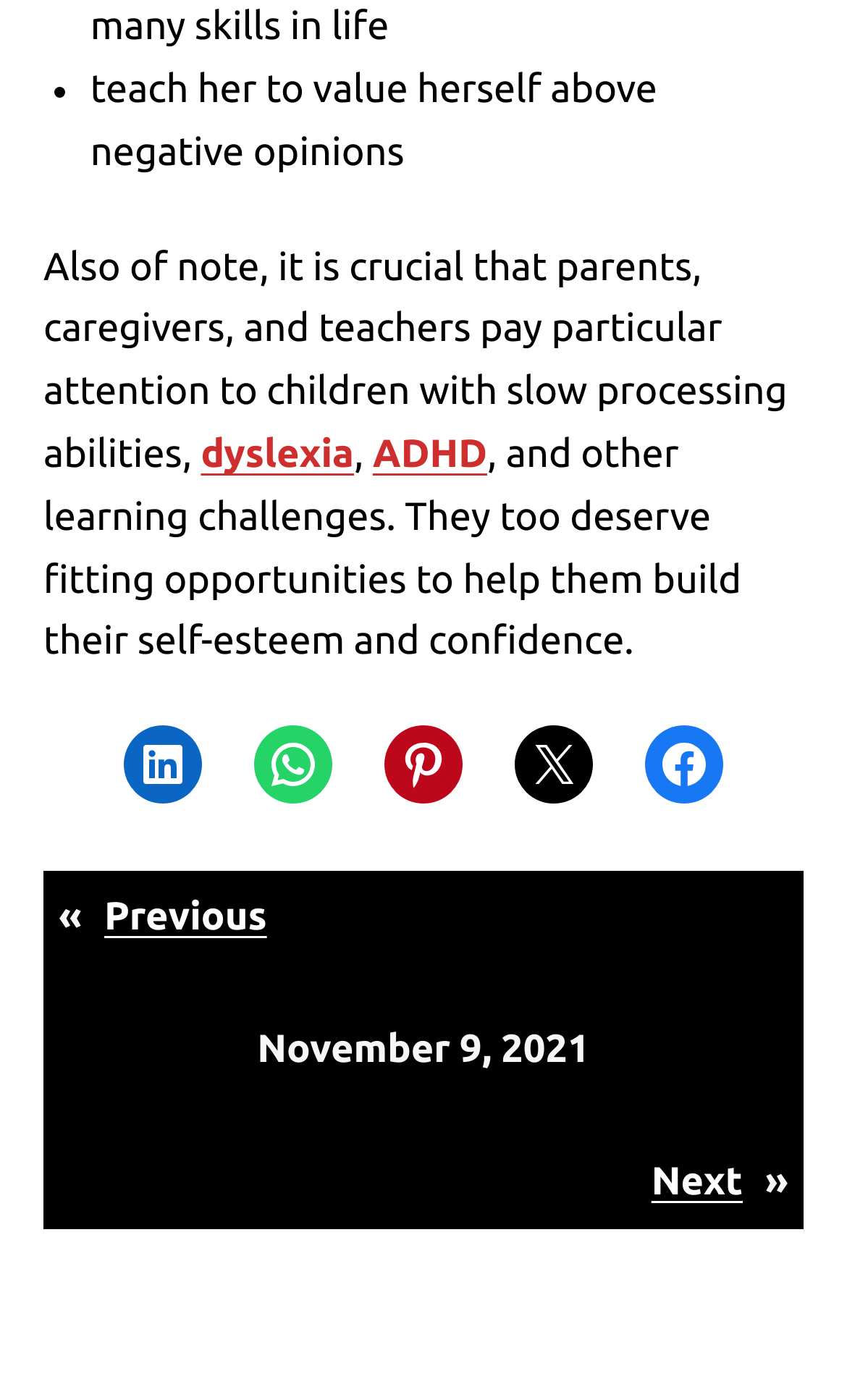Determine the bounding box coordinates for the region that must be clicked to execute the following instruction: "Share the article on Facebook".

[0.762, 0.519, 0.854, 0.574]